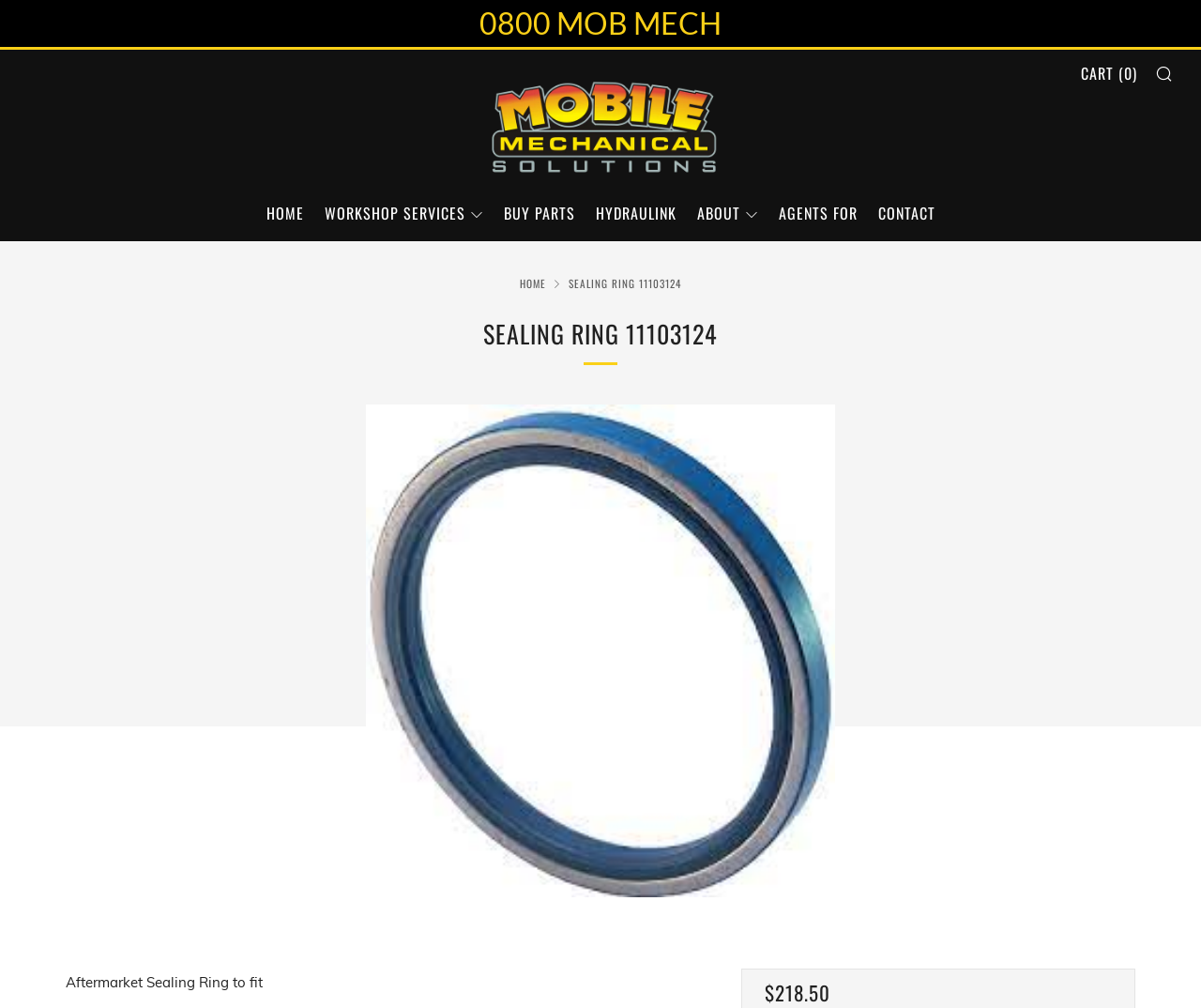Give a one-word or short phrase answer to the question: 
What is the name of the company?

Mobile Mechanical Solutions